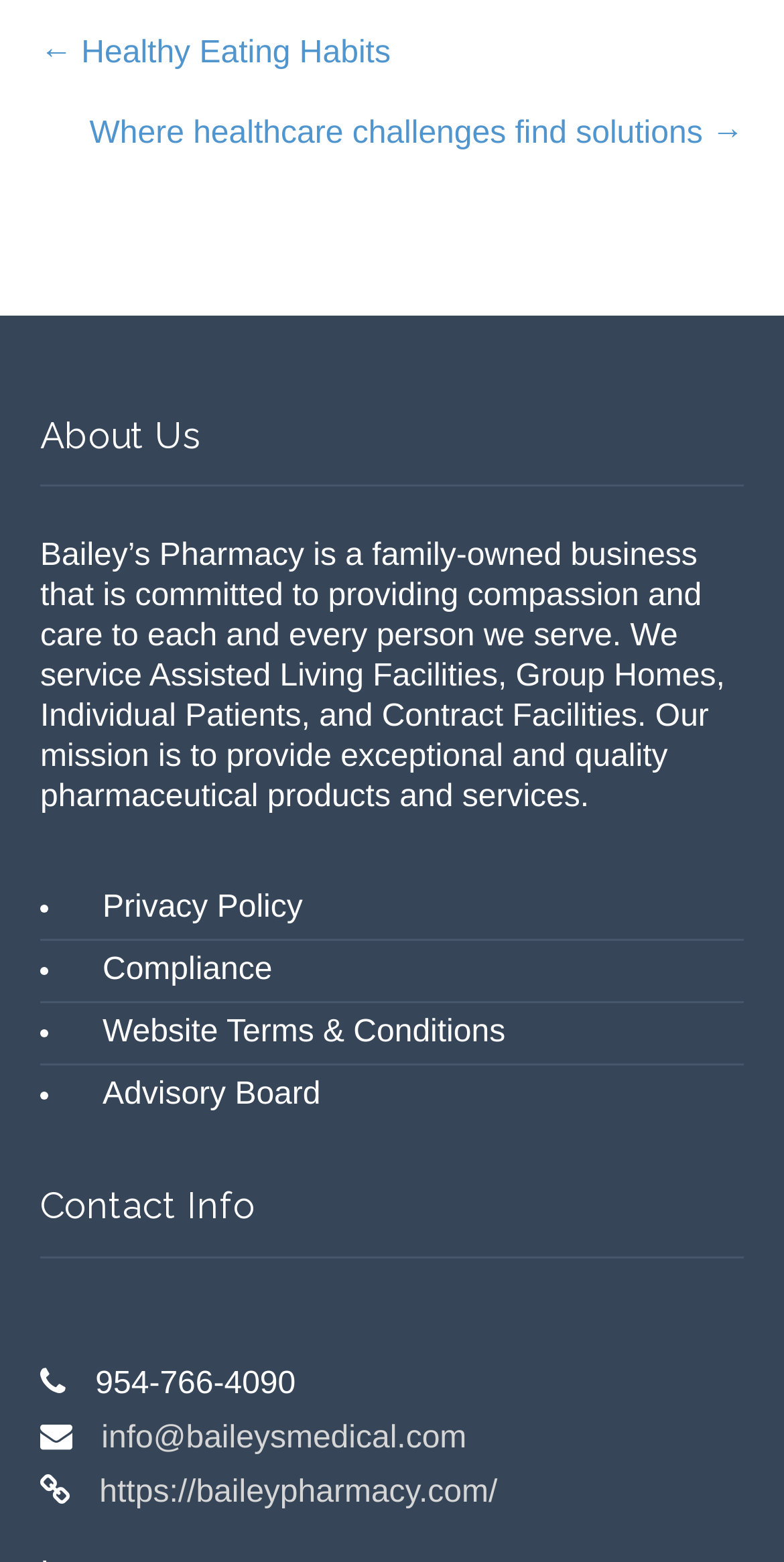Determine the bounding box coordinates of the clickable area required to perform the following instruction: "go to previous post". The coordinates should be represented as four float numbers between 0 and 1: [left, top, right, bottom].

[0.051, 0.023, 0.498, 0.045]